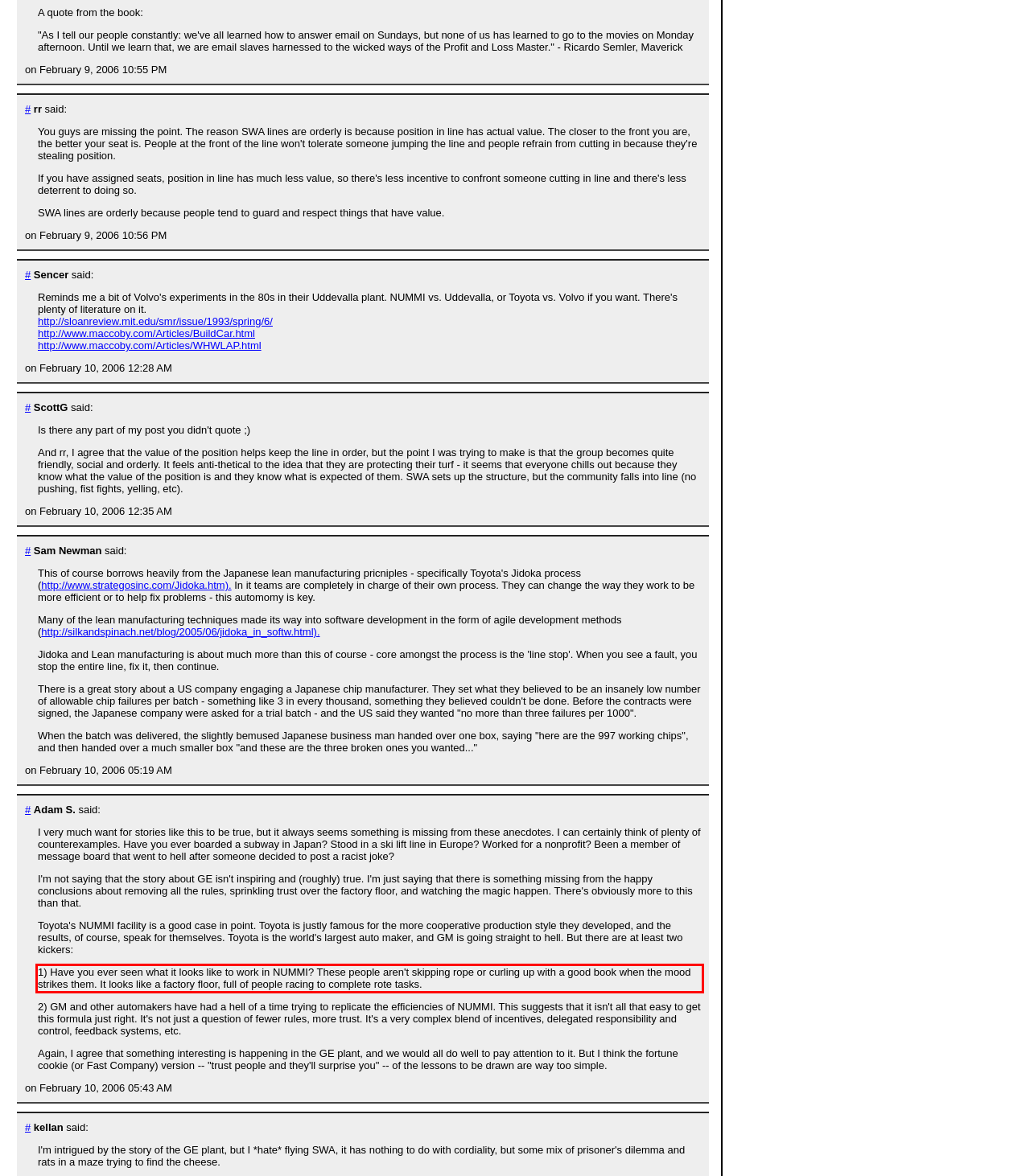Examine the webpage screenshot and use OCR to recognize and output the text within the red bounding box.

1) Have you ever seen what it looks like to work in NUMMI? These people aren't skipping rope or curling up with a good book when the mood strikes them. It looks like a factory floor, full of people racing to complete rote tasks.